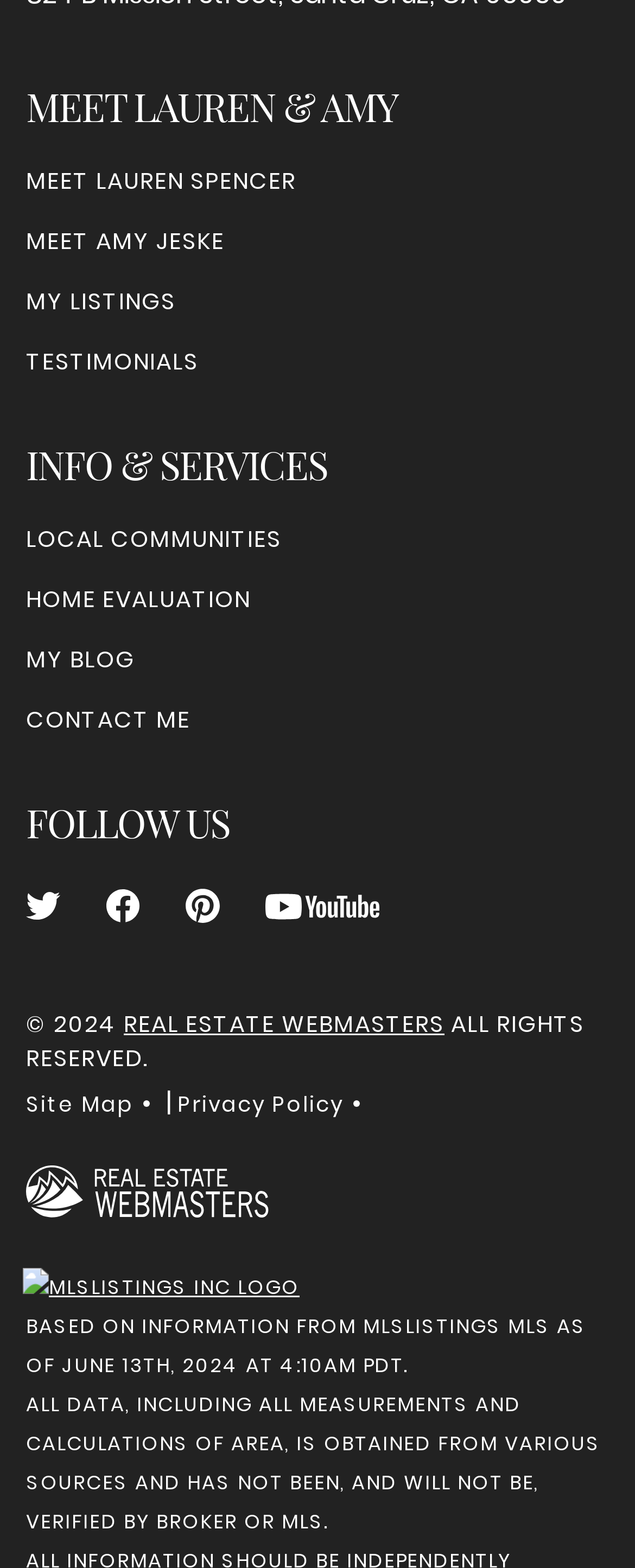What is the name of the company that developed the website?
Please give a well-detailed answer to the question.

The webpage has a link to 'REAL ESTATE WEBMASTERS' at the bottom, which suggests that this company developed the website.